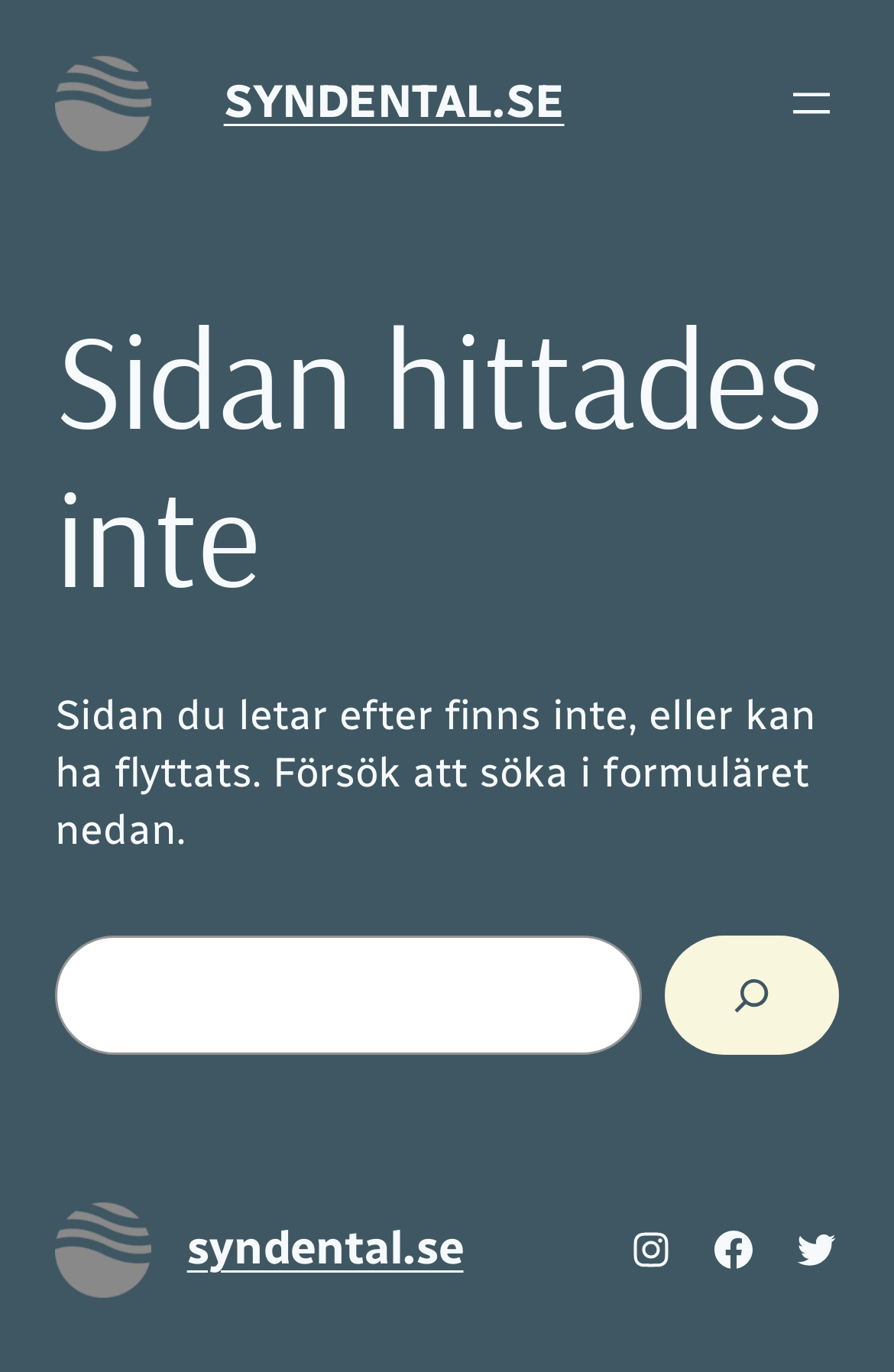Please provide the bounding box coordinates in the format (top-left x, top-left y, bottom-right x, bottom-right y). Remember, all values are floating point numbers between 0 and 1. What is the bounding box coordinate of the region described as: Twitter

[0.887, 0.893, 0.938, 0.927]